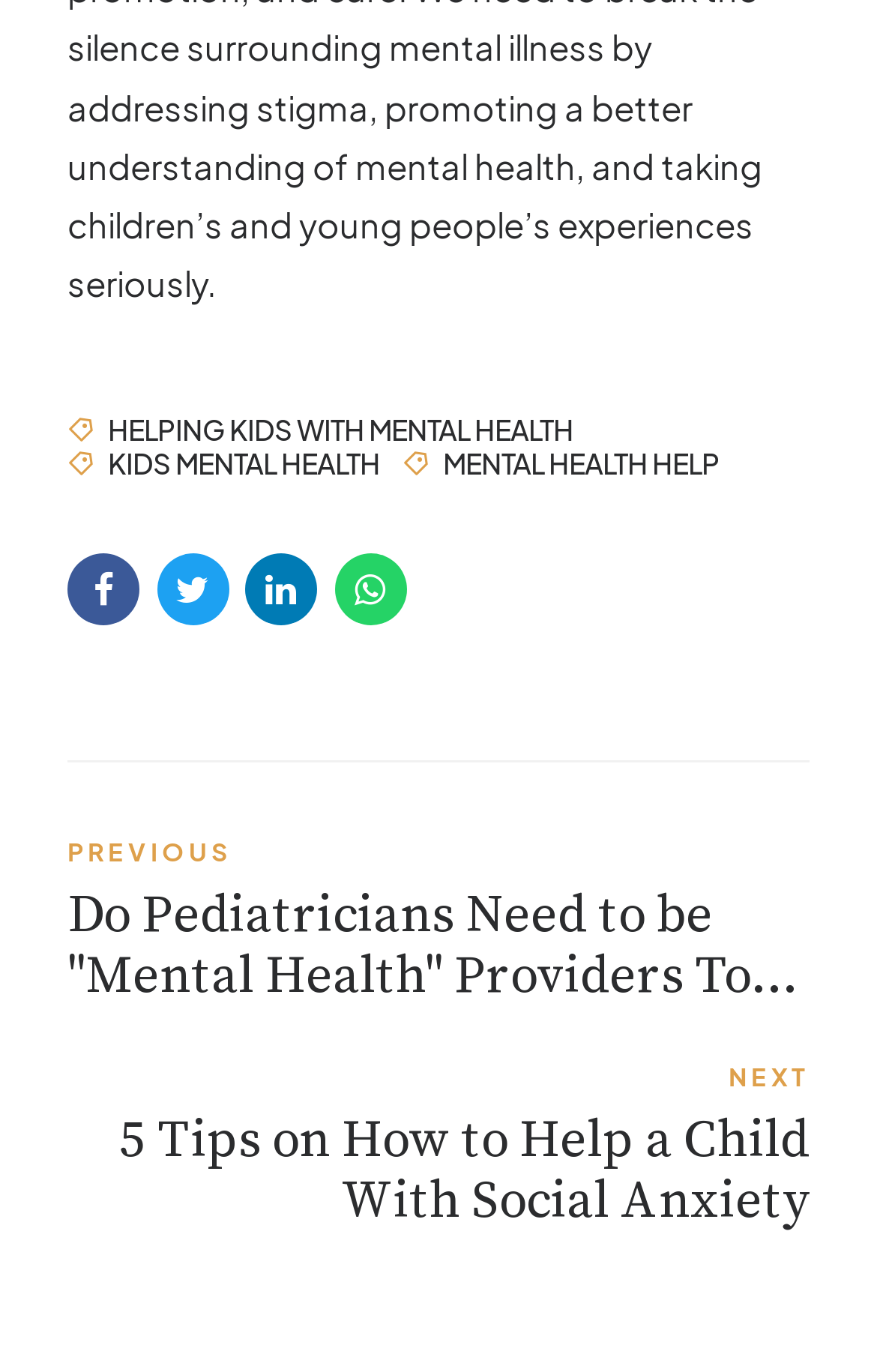Find the bounding box coordinates of the clickable element required to execute the following instruction: "Go to the next article about helping a child with social anxiety". Provide the coordinates as four float numbers between 0 and 1, i.e., [left, top, right, bottom].

[0.077, 0.76, 0.923, 0.908]